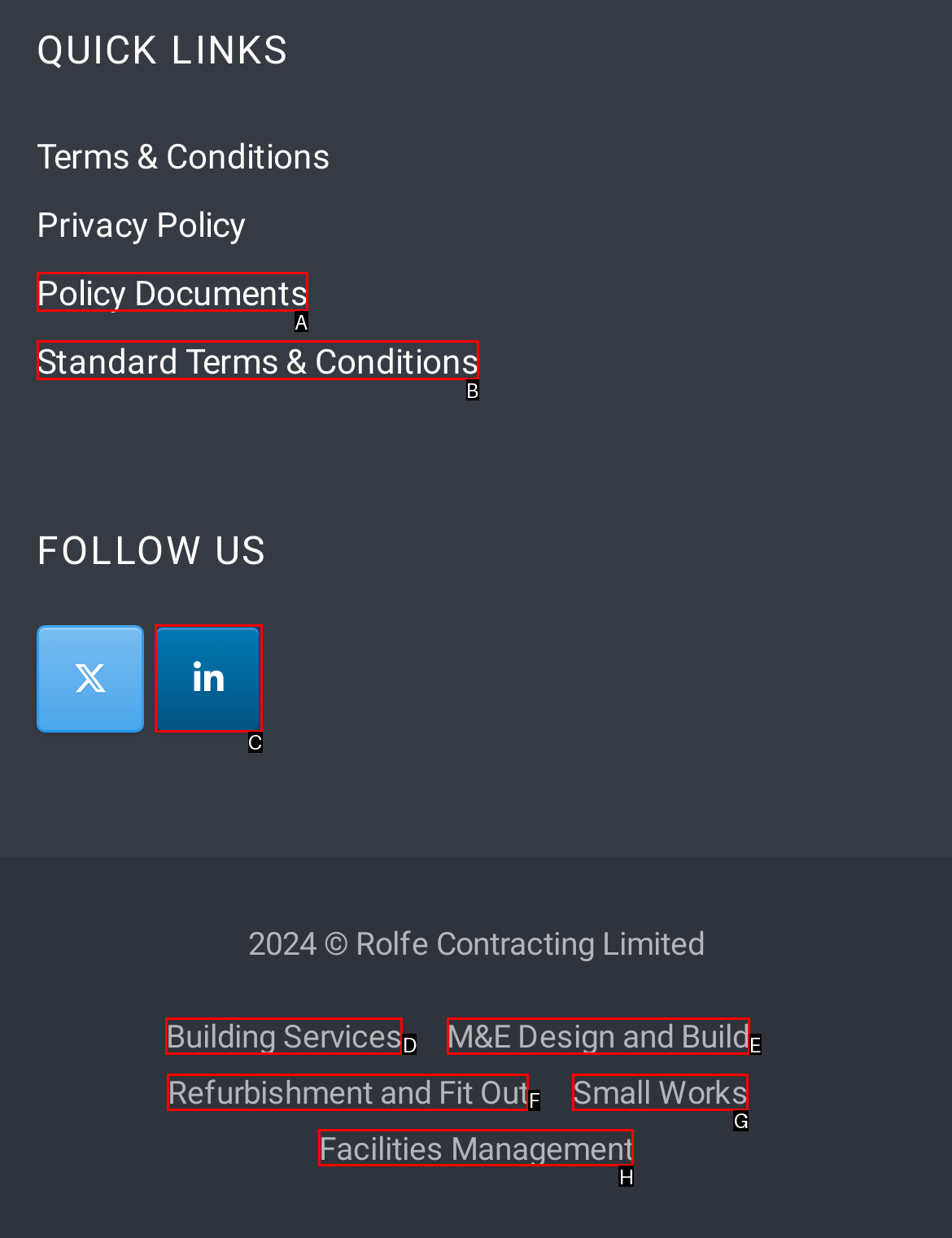For the task: Learn about Building Services, specify the letter of the option that should be clicked. Answer with the letter only.

D